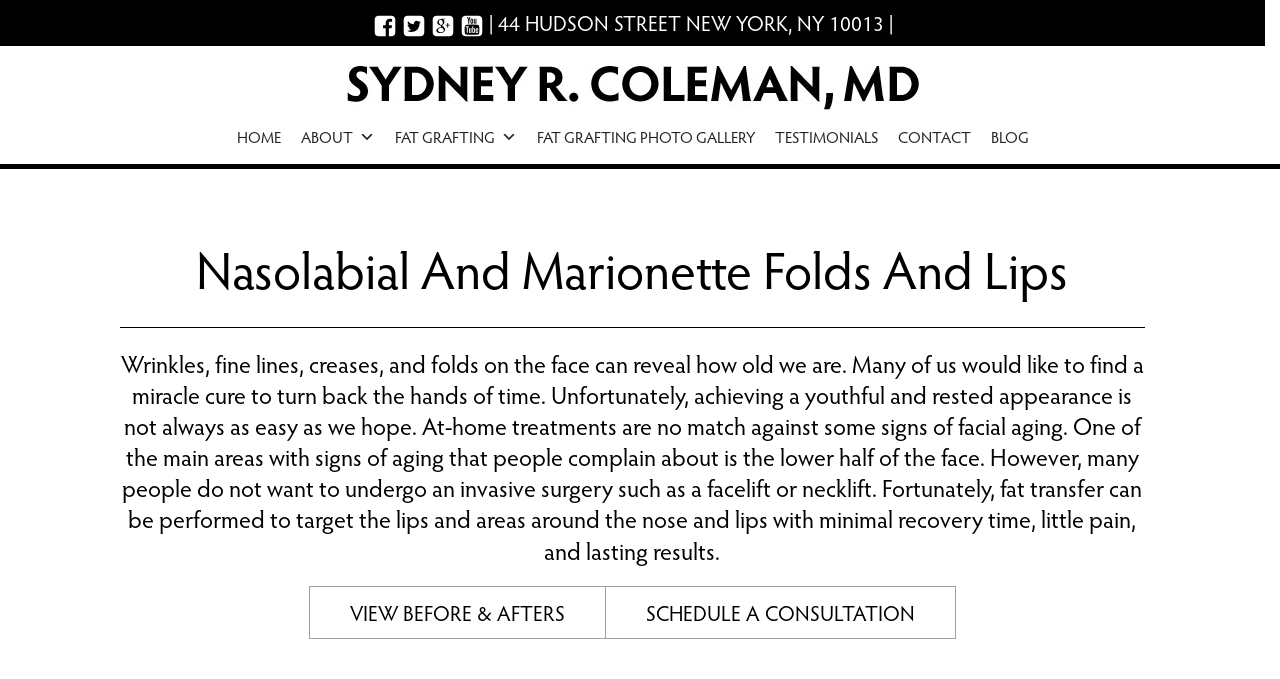Elaborate on the different components and information displayed on the webpage.

The webpage is about Nasolabial and Marionette Folds and Lips, specifically discussing fat grafting and lip structure in New York, NY. 

At the top, there are four social media links, namely Facebook, Twitter, and two Google links, positioned side by side, with their corresponding images. Below these links, there is an address '44 HUDSON STREET NEW YORK, NY 10013'. 

On the left side, there is a navigation menu with links to 'HOME', 'ABOUT', 'FAT GRAFTING', 'FAT GRAFTING PHOTO GALLERY', 'TESTIMONIALS', 'CONTACT', and 'BLOG'. 

The main content of the webpage is divided into two sections. The first section has a heading 'Nasolabial And Marionette Folds And Lips' and a paragraph of text that discusses the signs of facial aging, particularly in the lower half of the face, and how fat transfer can be a solution with minimal recovery time and lasting results. 

Below this text, there are two calls-to-action links, 'VIEW BEFORE & AFTERS' and 'SCHEDULE A CONSULTATION', positioned side by side.